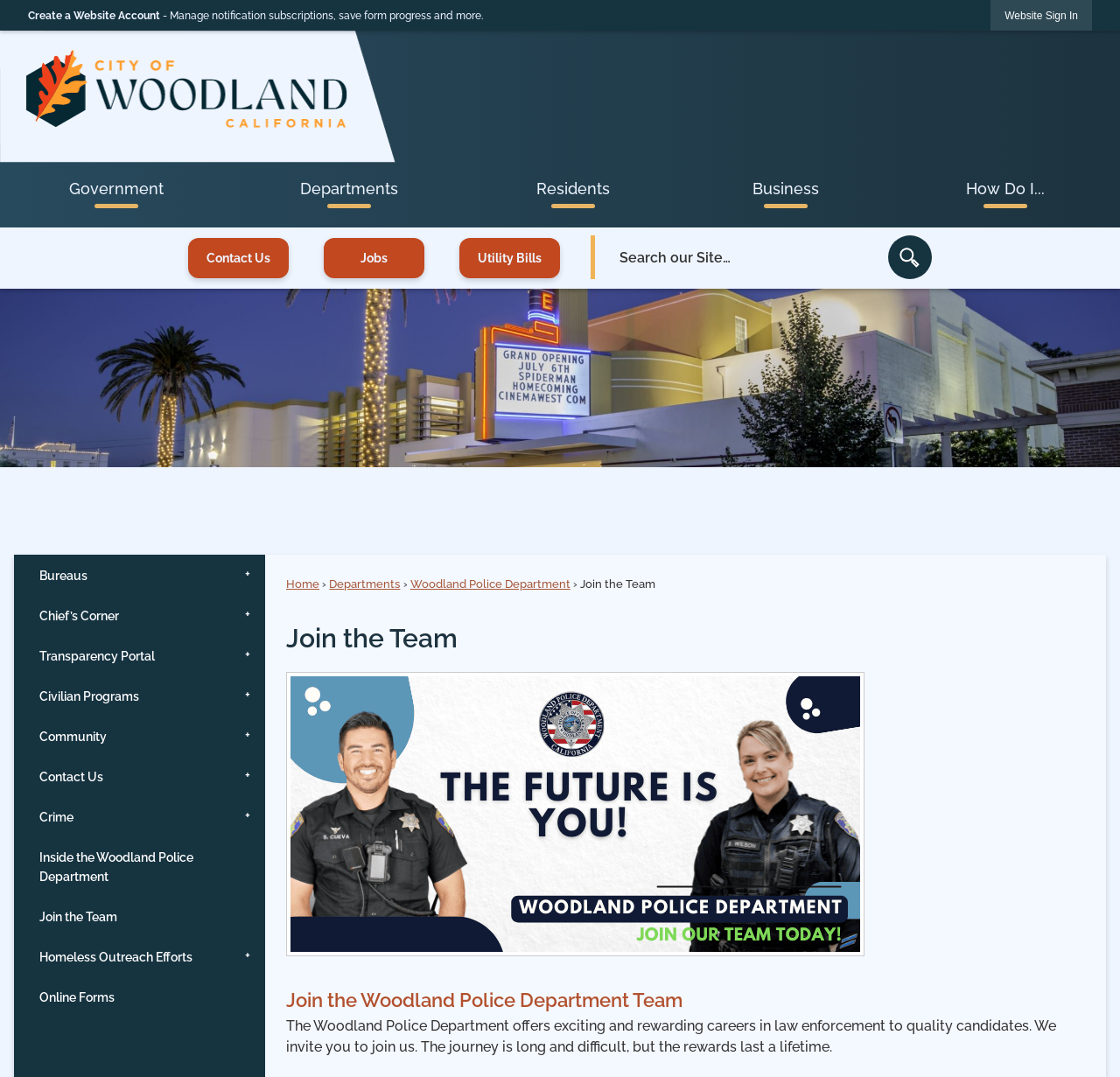Please identify the bounding box coordinates of the area that needs to be clicked to fulfill the following instruction: "Create a Website Account."

[0.025, 0.009, 0.143, 0.02]